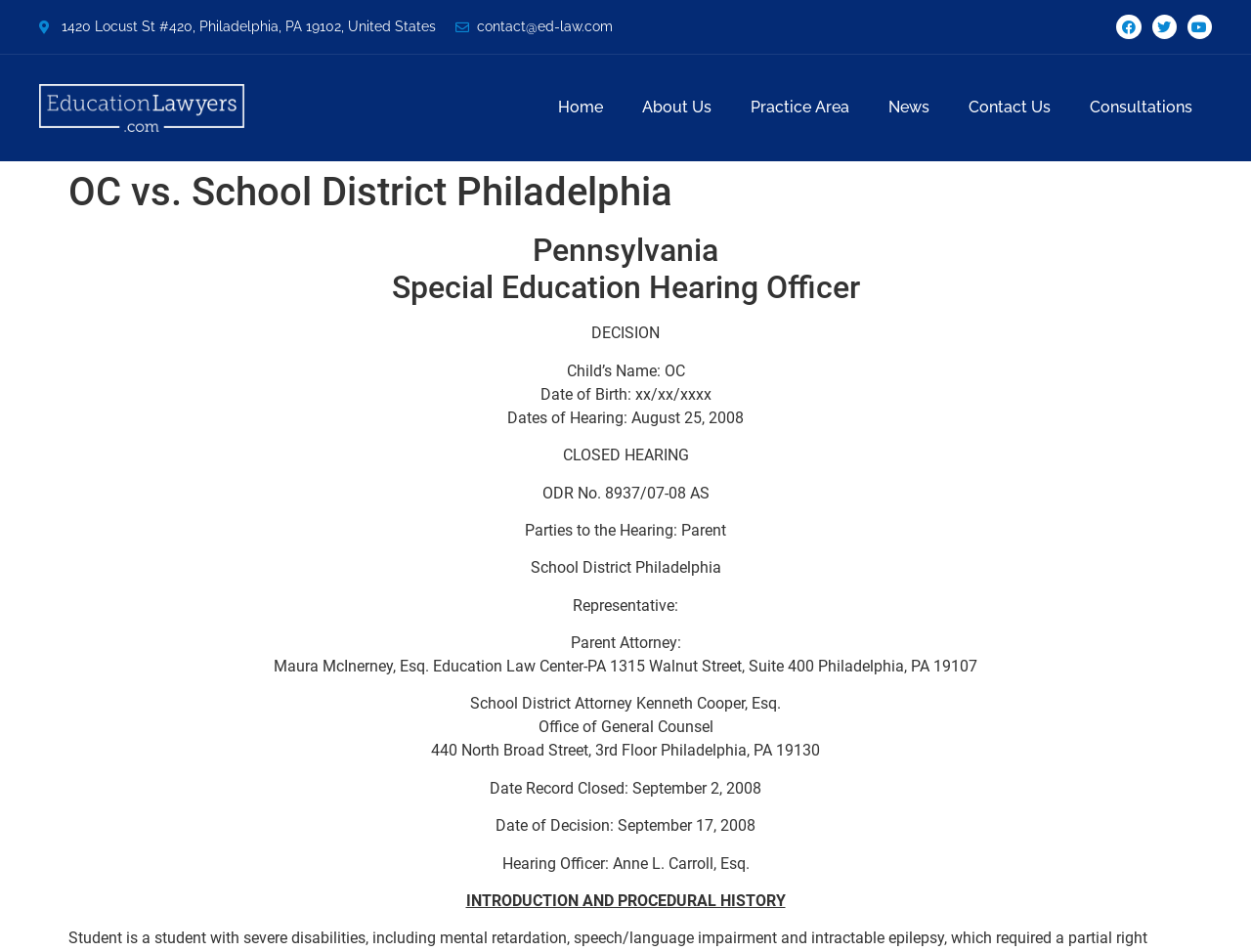What is the date of the decision in the hearing?
Look at the image and respond with a single word or a short phrase.

September 17, 2008